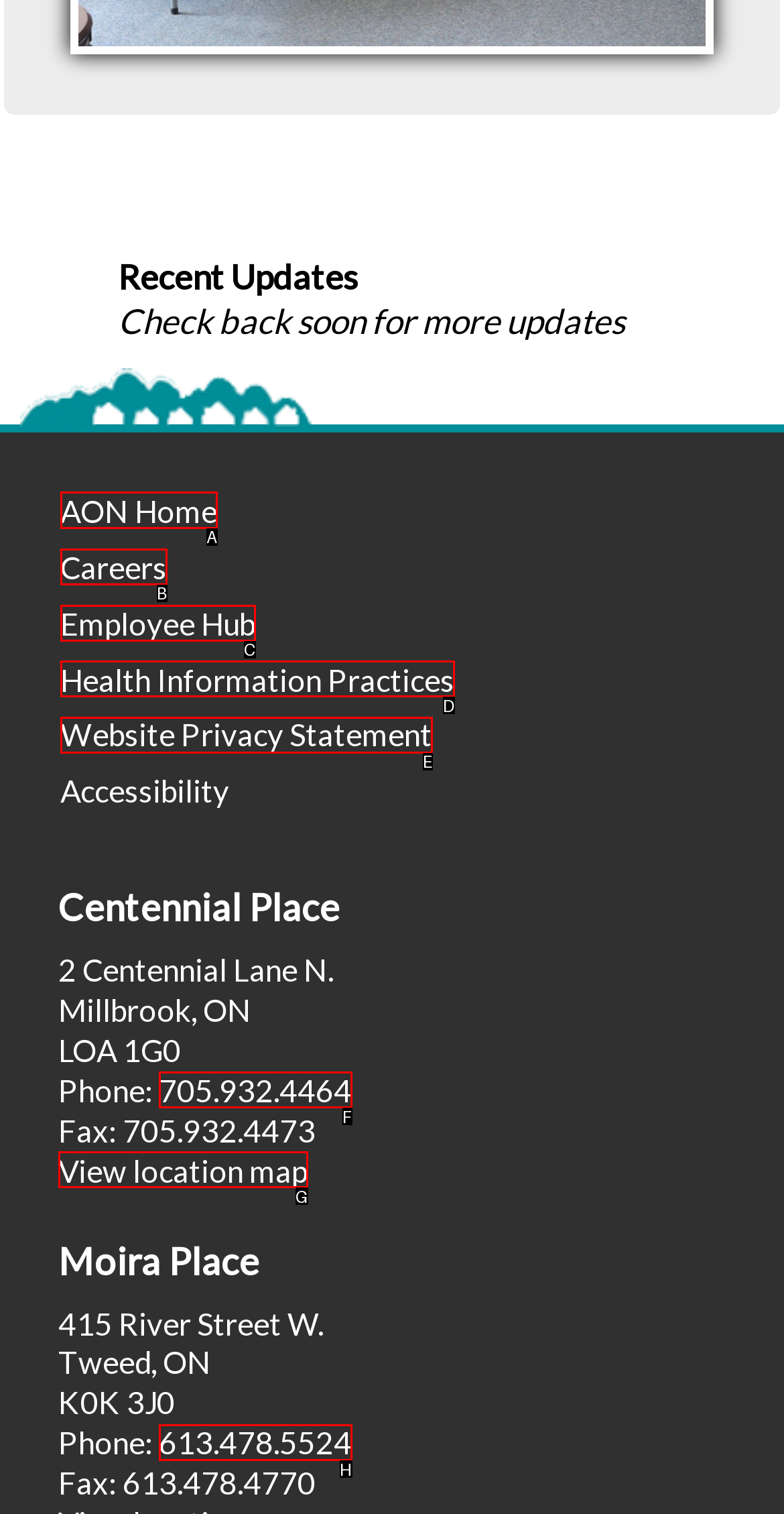Tell me the correct option to click for this task: go to AON Home
Write down the option's letter from the given choices.

A